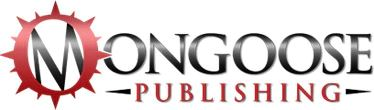Answer the question in a single word or phrase:
What typeface is used for the word 'PUBLISHING'?

Bold, black serif